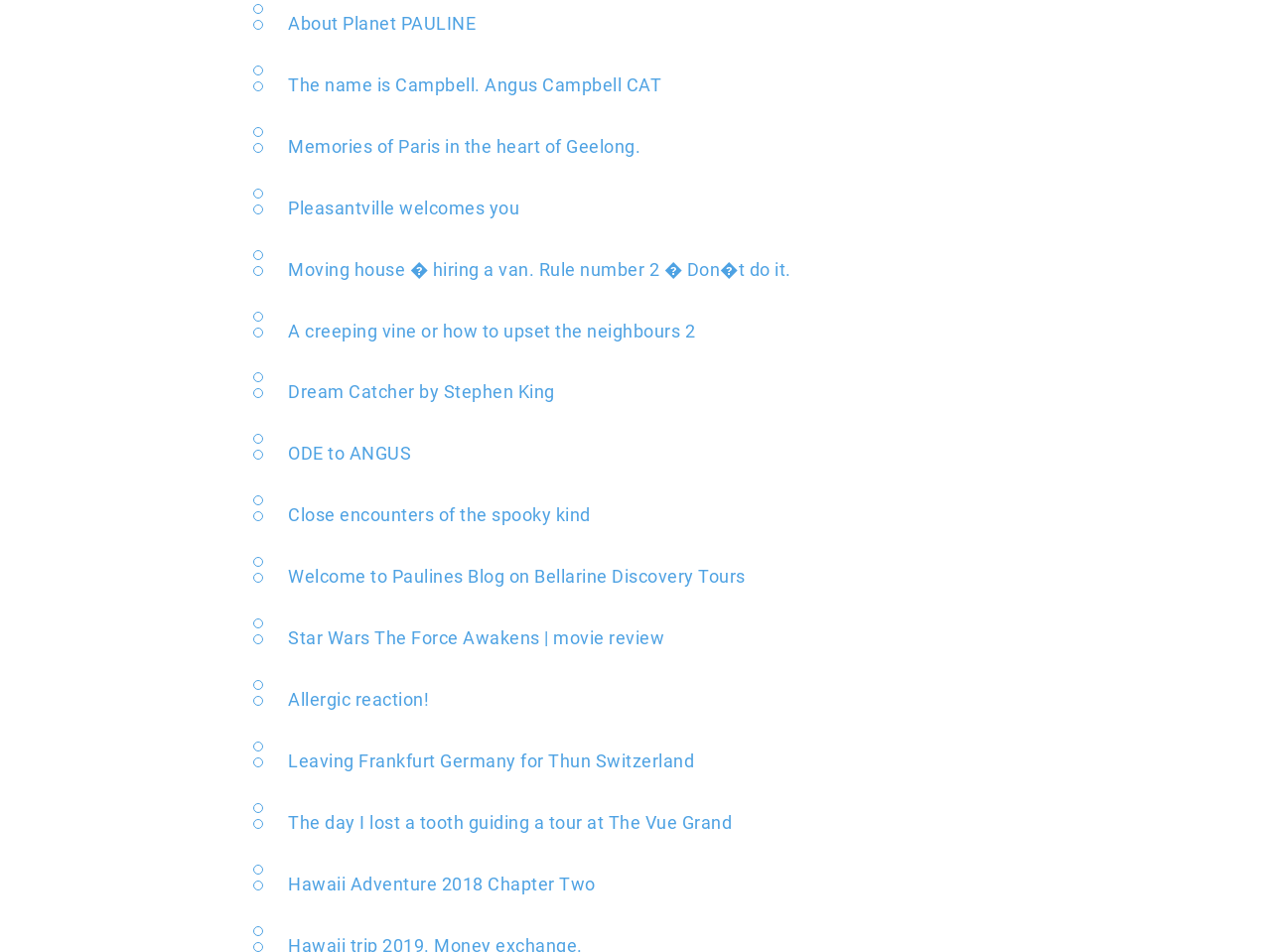Identify the bounding box coordinates of the part that should be clicked to carry out this instruction: "Check out the blog on Bellarine Discovery Tours".

[0.227, 0.596, 0.586, 0.616]